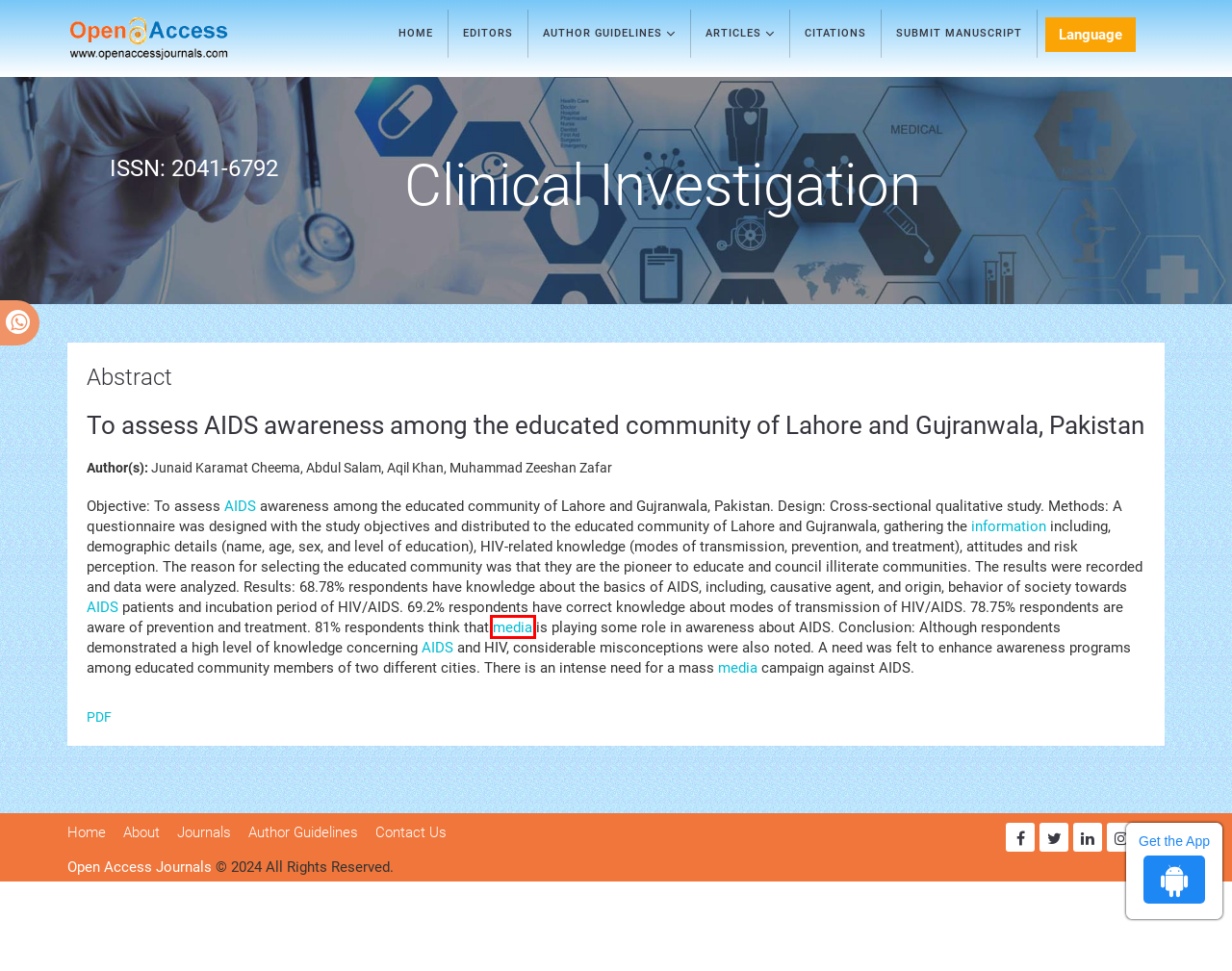Review the screenshot of a webpage that includes a red bounding box. Choose the most suitable webpage description that matches the new webpage after clicking the element within the red bounding box. Here are the candidates:
A. Media | Peer Reviewed Articles | 7692
B. Open Access Journals | Contact Us
C. Open Access Journals | About Us
D. Open Access Journals in Scientific, Medicine and Technology
E. Open Access Journals
F. Citations Report Clinical Investigation
G. Clinical Investigation Journal | Open Access Journals
H. Information | Peer Reviewed Articles | 7757

A